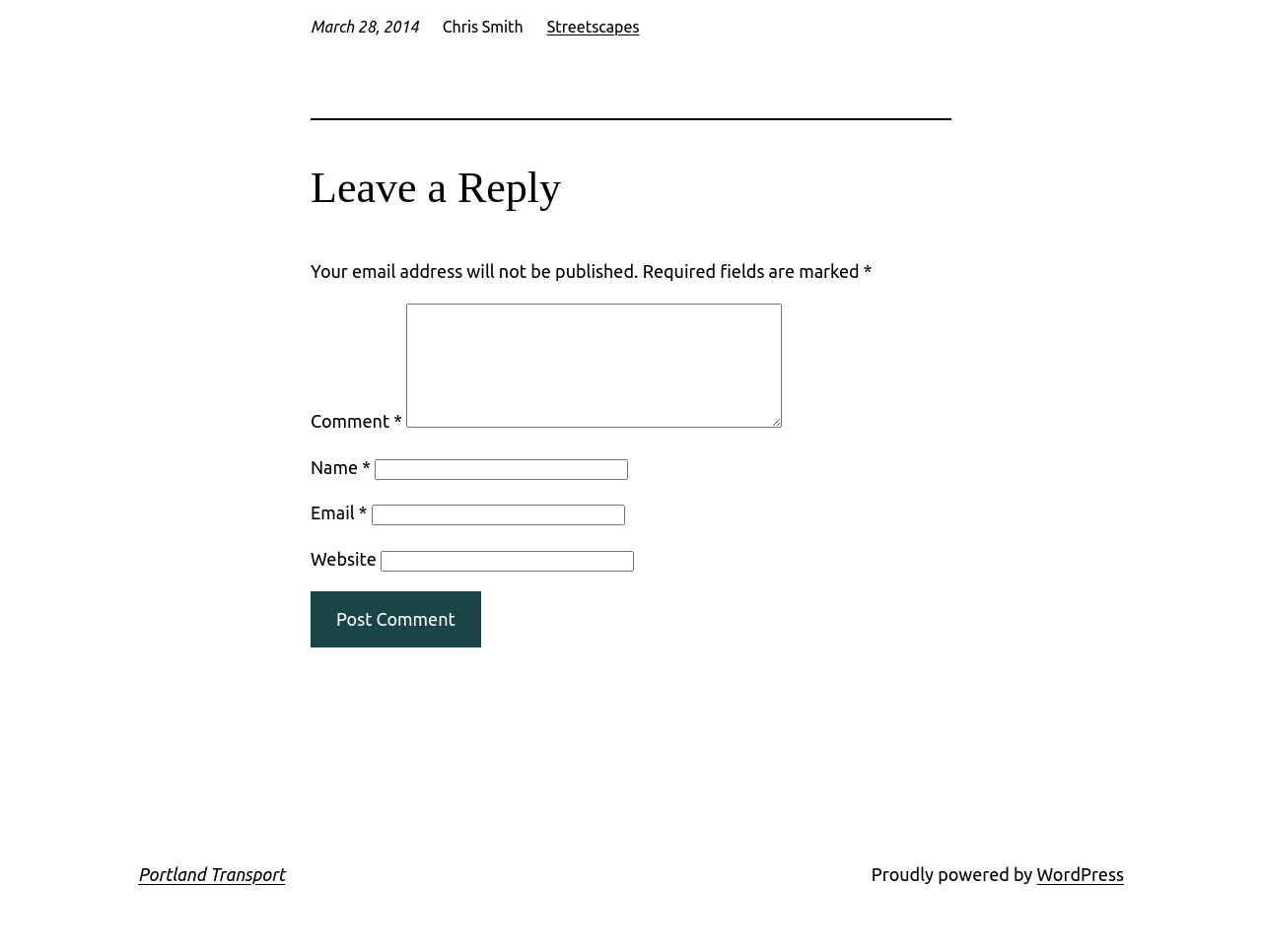Identify the bounding box coordinates for the UI element described by the following text: "parent_node: Email * aria-describedby="email-notes" name="email"". Provide the coordinates as four float numbers between 0 and 1, in the format [left, top, right, bottom].

[0.294, 0.53, 0.495, 0.552]